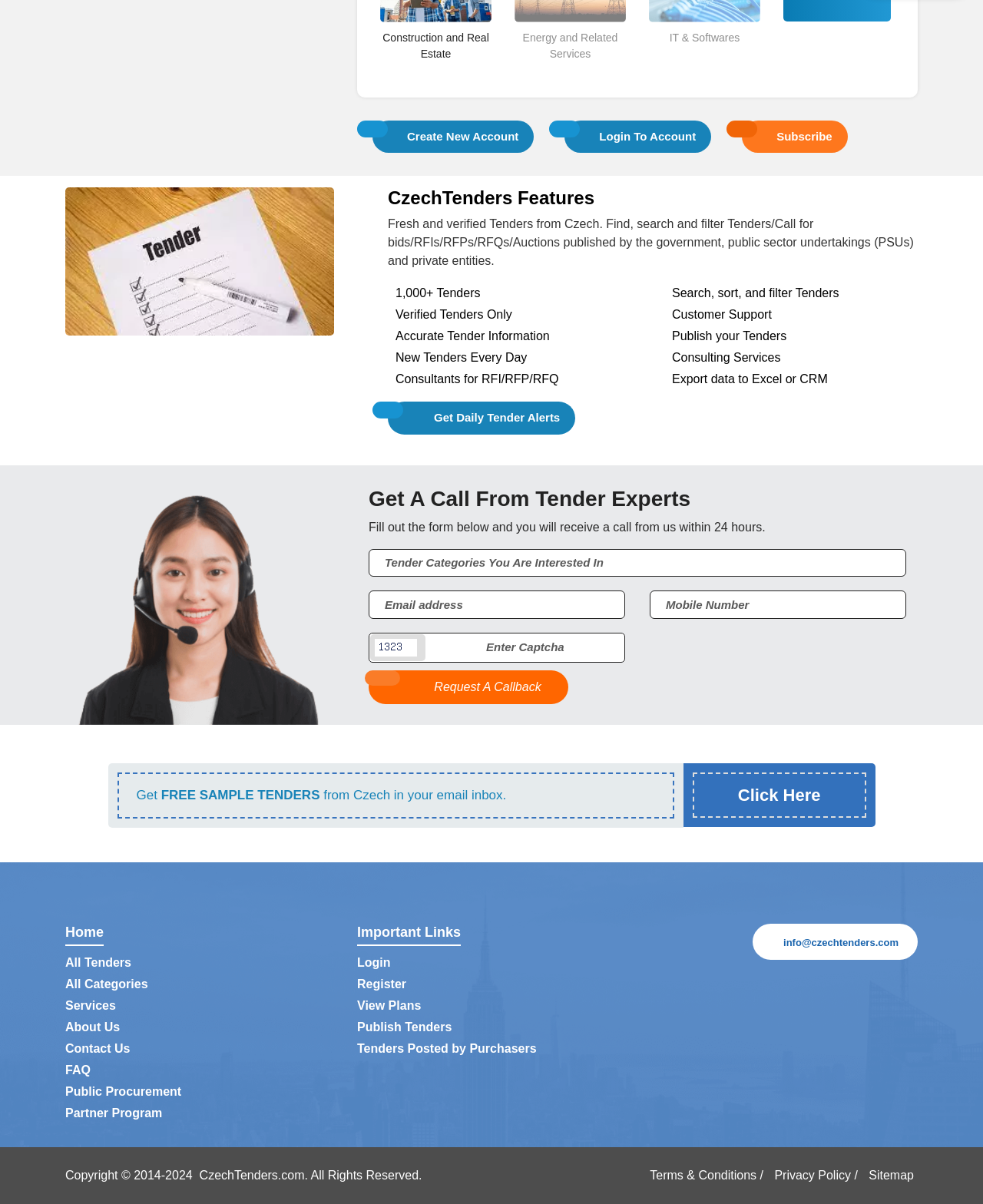Give the bounding box coordinates for the element described as: "Publish Tenders".

[0.363, 0.848, 0.46, 0.859]